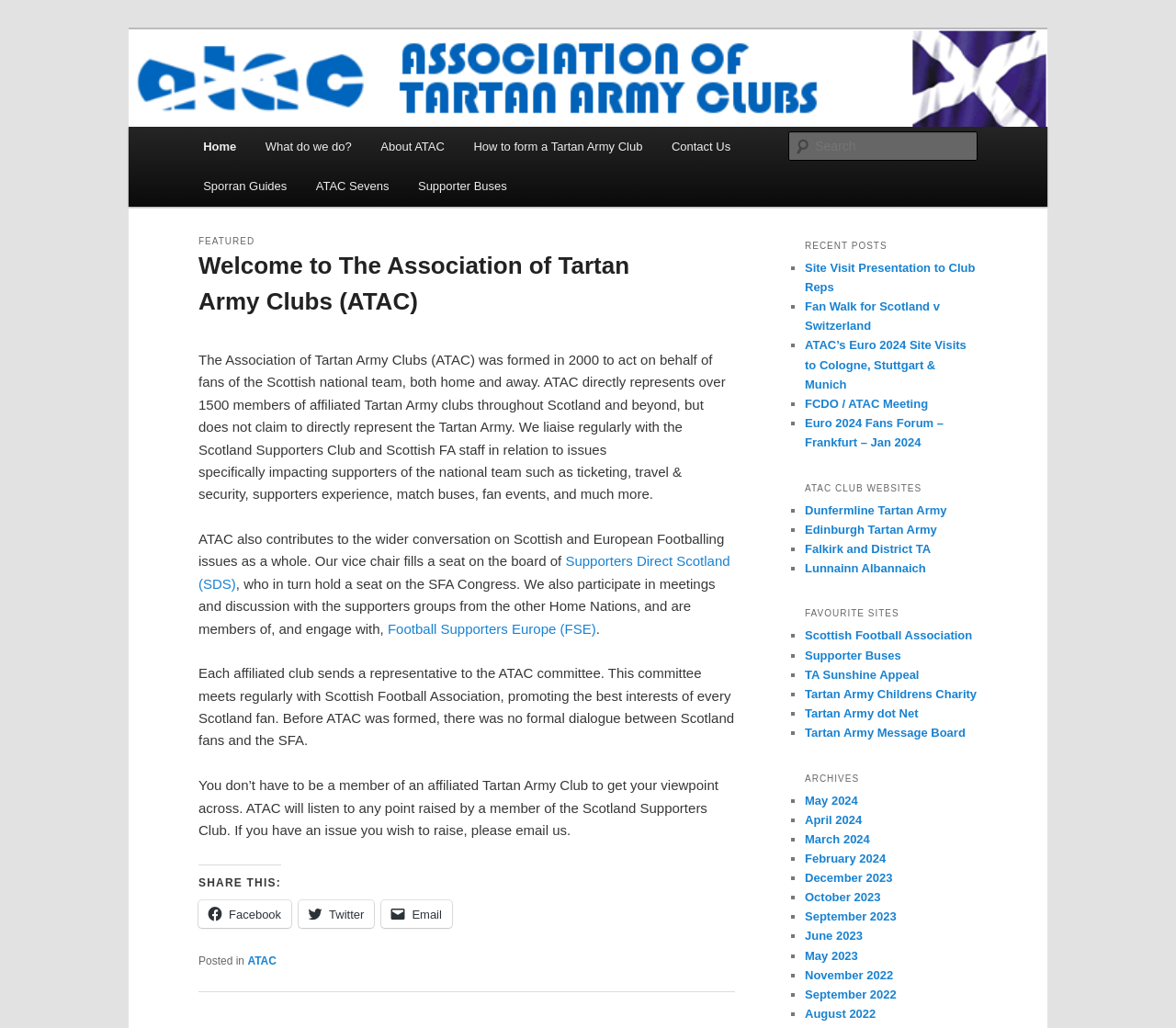Find and specify the bounding box coordinates that correspond to the clickable region for the instruction: "Read the welcome message".

[0.169, 0.228, 0.625, 0.318]